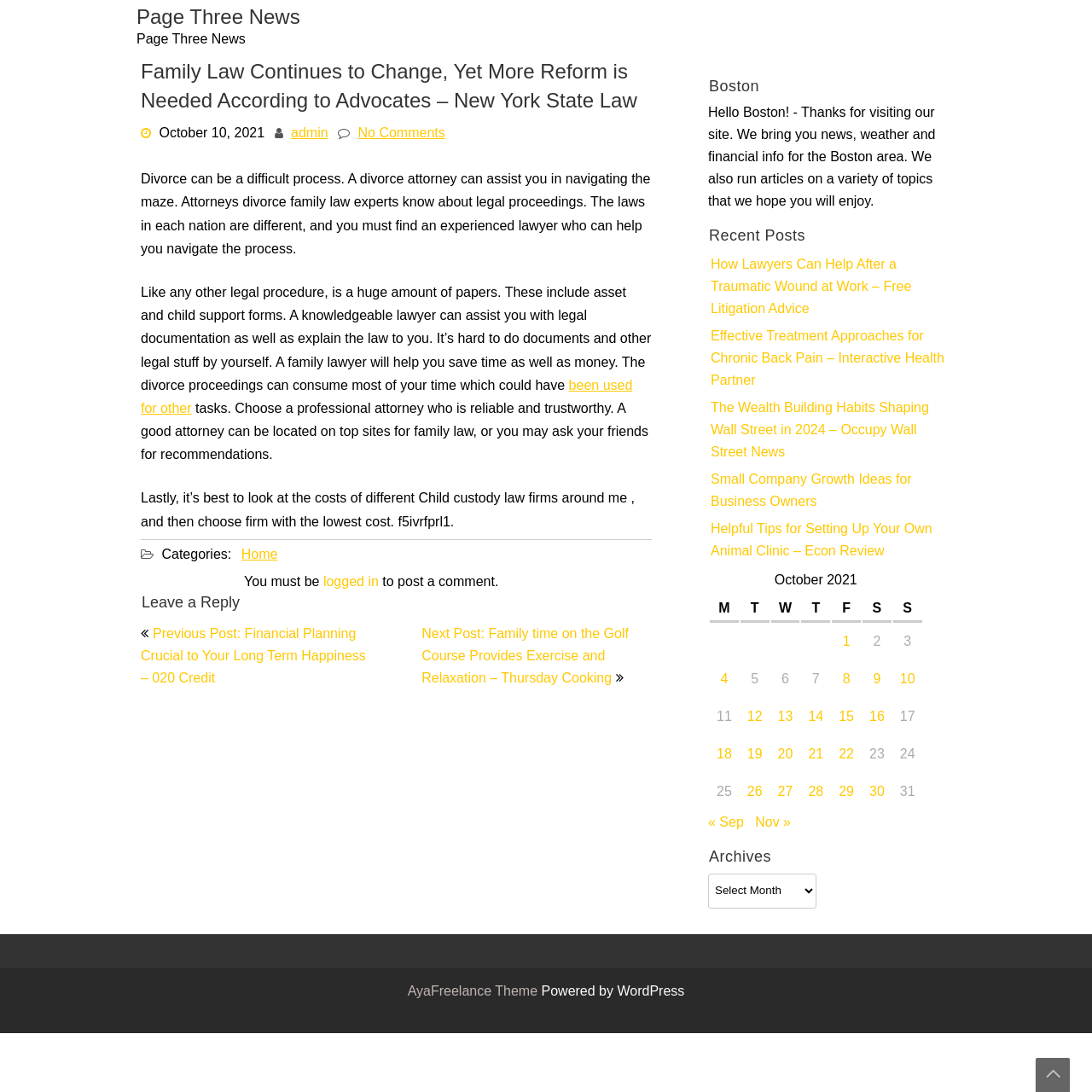Could you highlight the region that needs to be clicked to execute the instruction: "Click on the 'Page Three News' link"?

[0.125, 0.008, 0.275, 0.027]